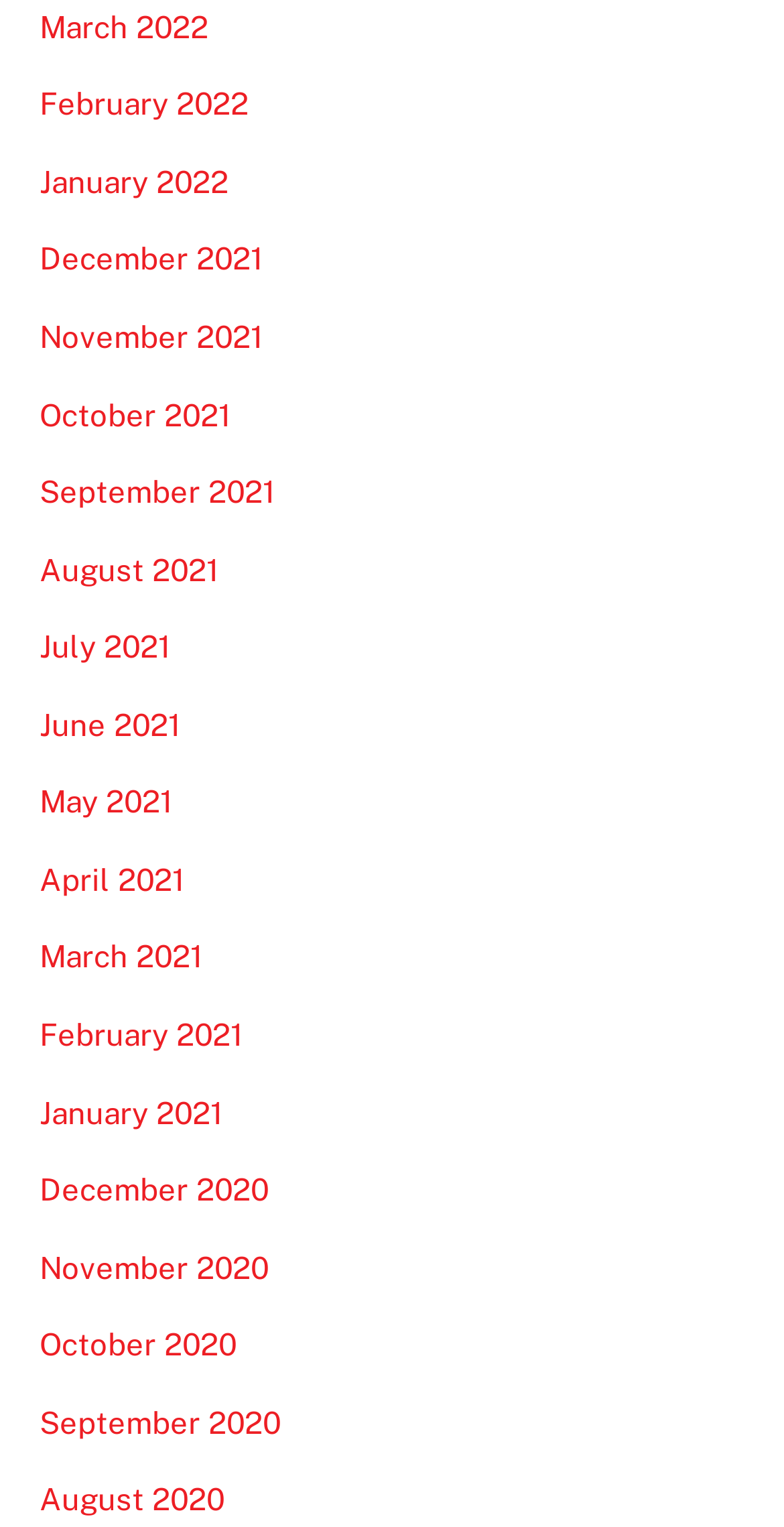Please identify the bounding box coordinates of the clickable area that will fulfill the following instruction: "go to January 2021". The coordinates should be in the format of four float numbers between 0 and 1, i.e., [left, top, right, bottom].

[0.05, 0.717, 0.283, 0.739]